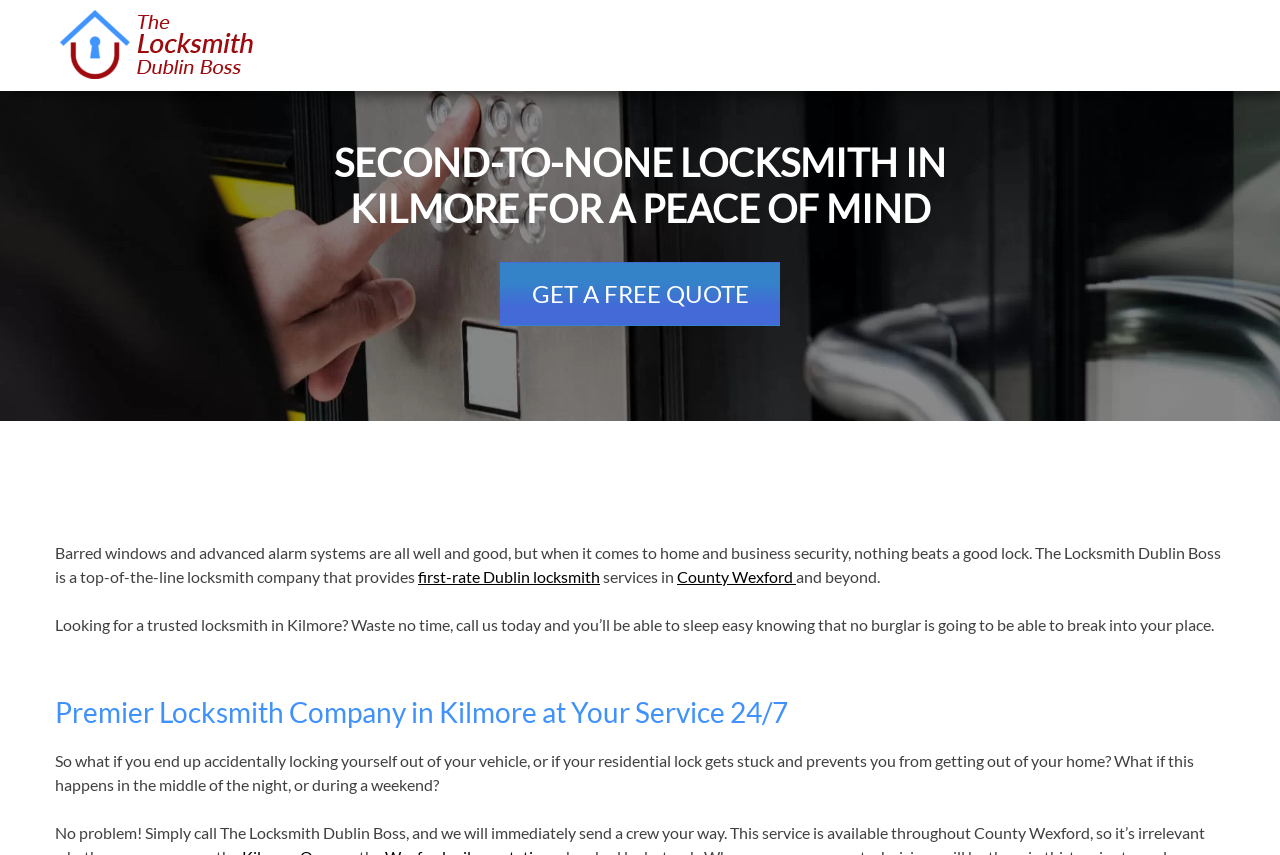Using the details in the image, give a detailed response to the question below:
What is the phone number of the locksmith?

I found a link with the text '01 514 3114' on the webpage, which is likely to be the phone number of the locksmith.